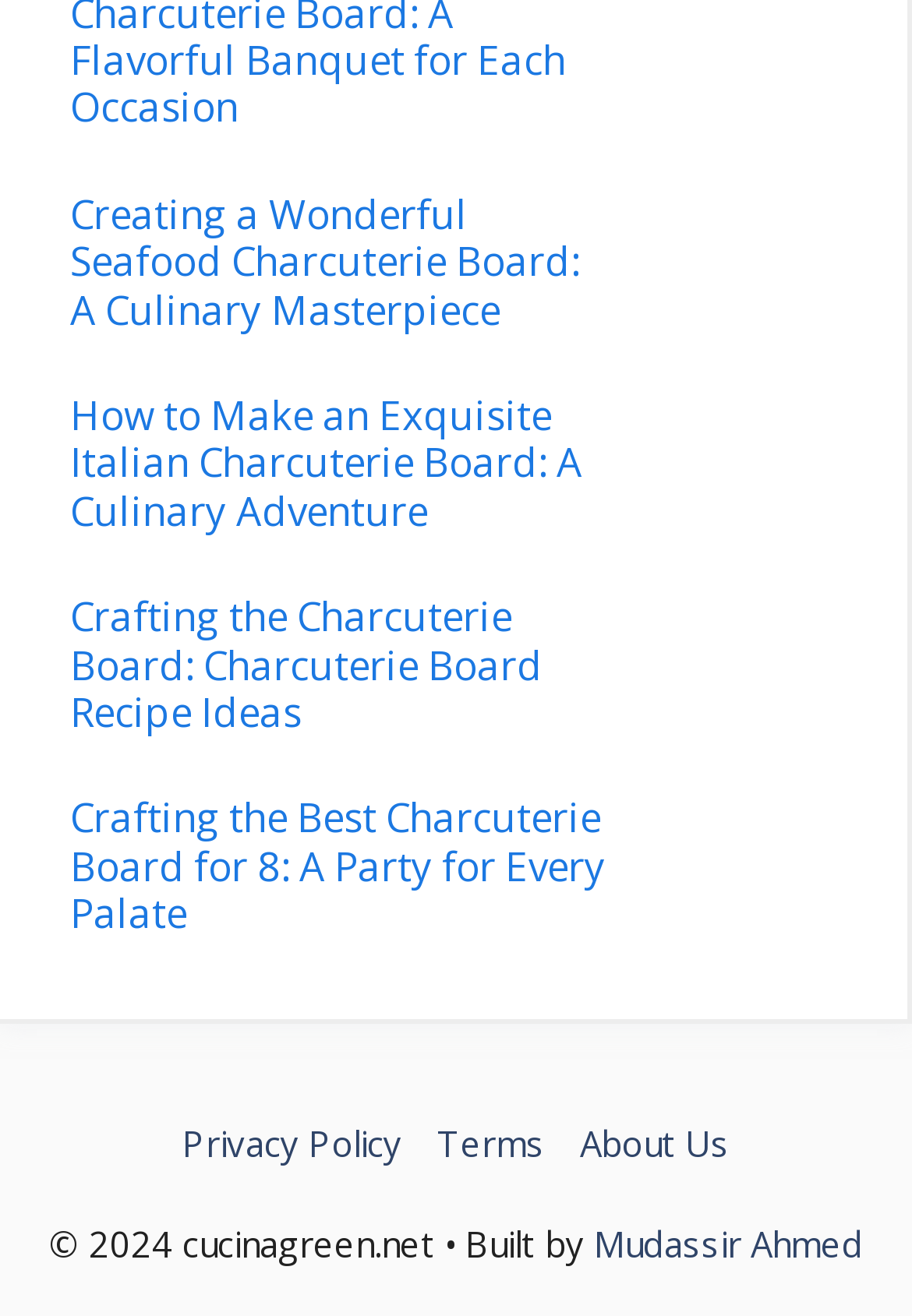Give a short answer to this question using one word or a phrase:
What is the purpose of the links on the webpage?

Recipe ideas